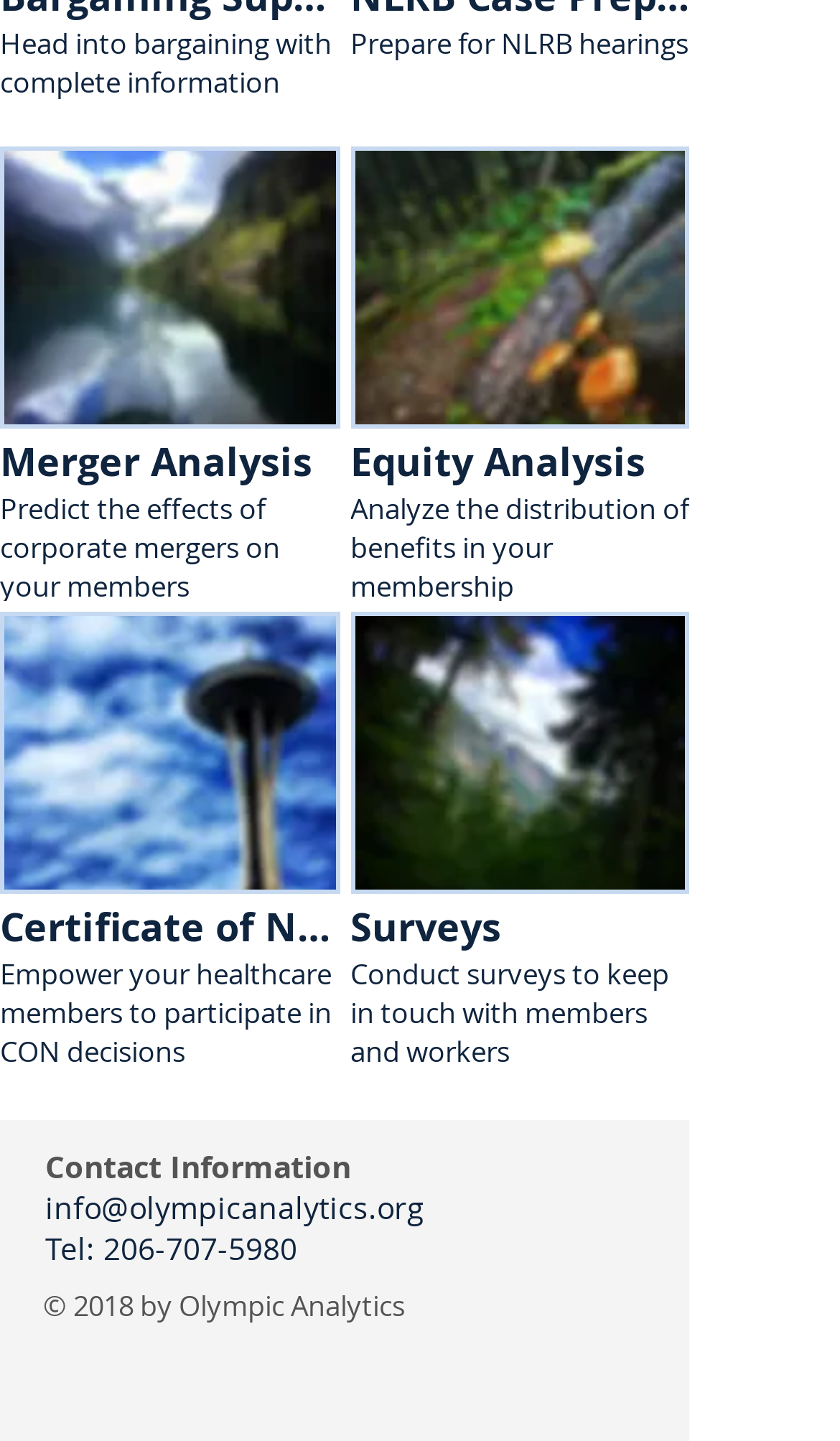From the element description: "206-707-5980", extract the bounding box coordinates of the UI element. The coordinates should be expressed as four float numbers between 0 and 1, in the order [left, top, right, bottom].

[0.123, 0.852, 0.354, 0.881]